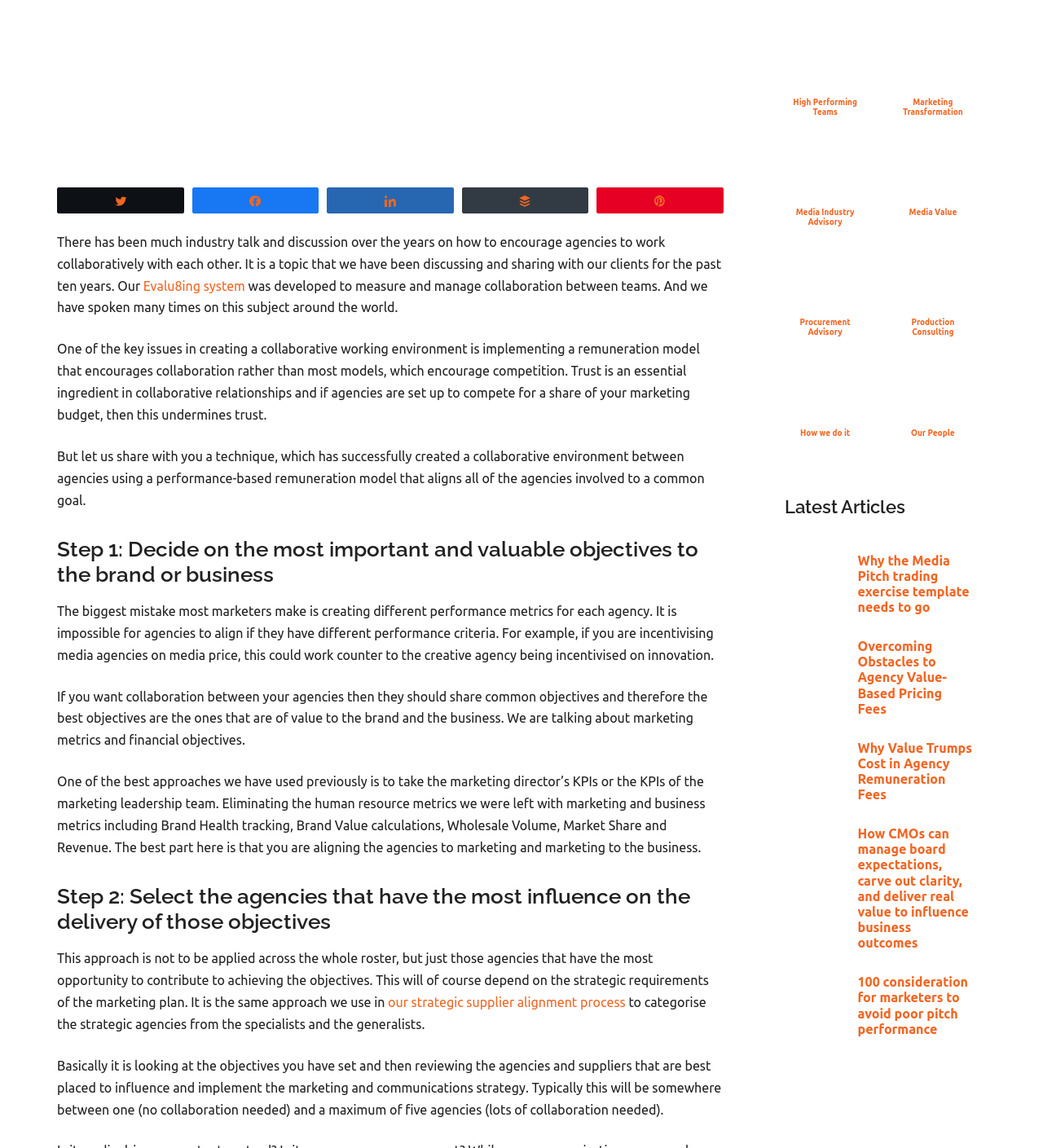Predict the bounding box coordinates for the UI element described as: "Evalu8ing system". The coordinates should be four float numbers between 0 and 1, presented as [left, top, right, bottom].

[0.137, 0.242, 0.235, 0.255]